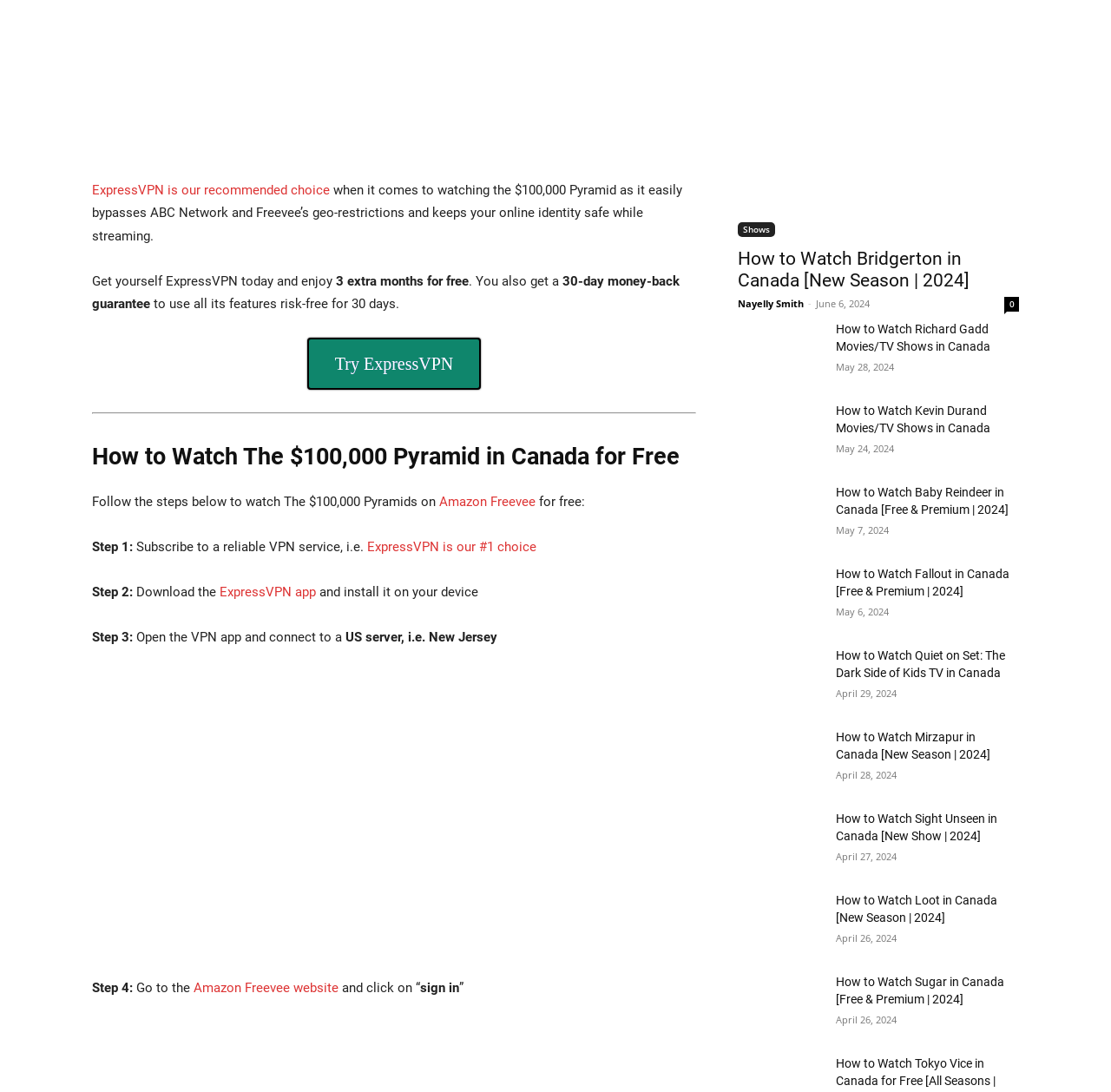How many steps are there to watch The $100,000 Pyramid on Amazon Freevee? Based on the image, give a response in one word or a short phrase.

4